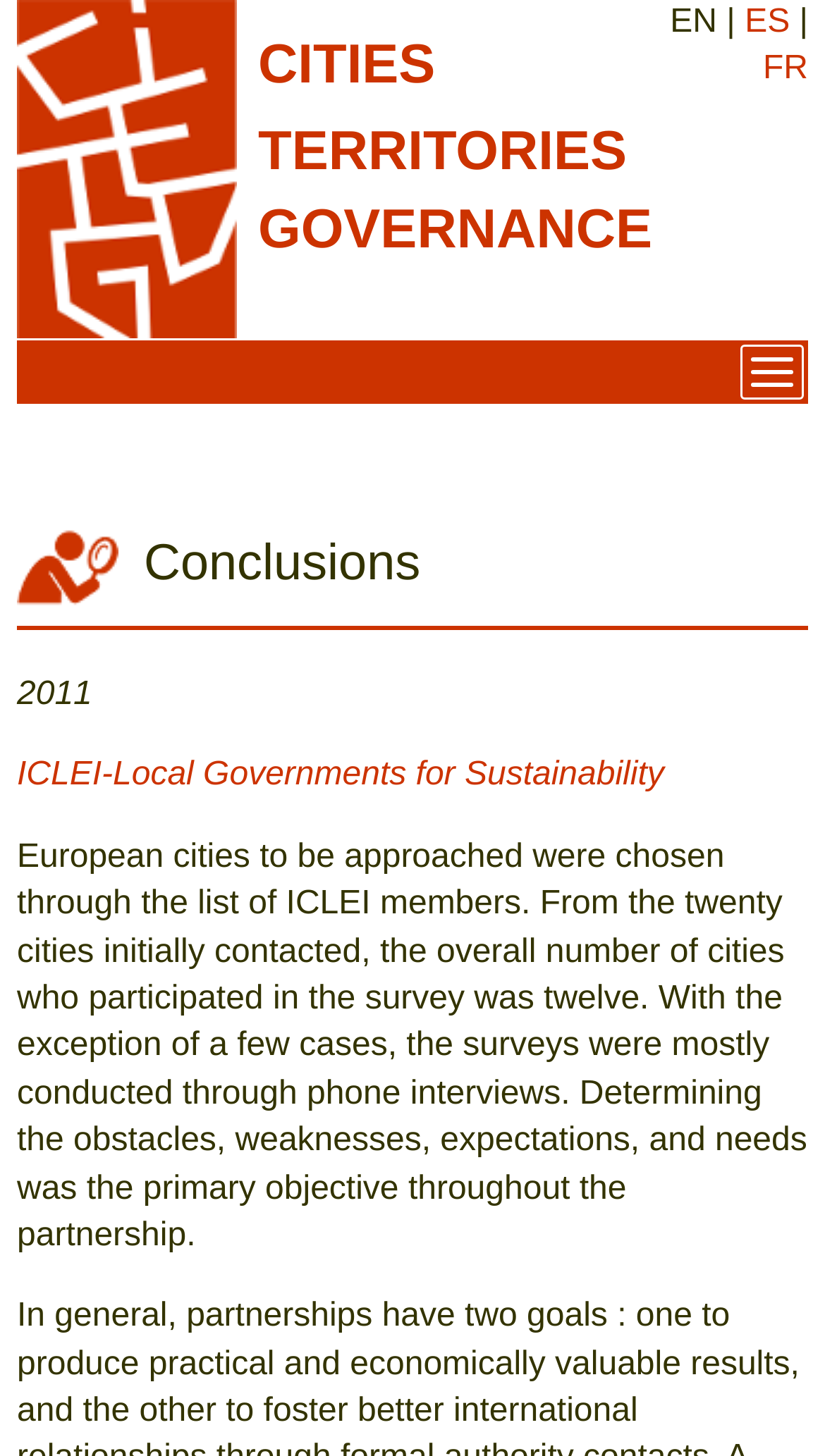Offer an in-depth caption of the entire webpage.

The webpage is titled "Conclusions" and has a prominent link to "Citego" at the top-left corner, accompanied by an image with the same name. Below this, there are three horizontal sections with static text, labeled "CITIES", "TERRITORIES", and "GOVERNANCE", respectively. 

At the top-right corner, there is a language selection section, featuring a static text "EN |" followed by links to "ES" and "FR". 

When expanded, a disclosure triangle at the top-right corner reveals a section with a heading "Conclusions" and a static text "2011". Below this, there is a link to "ICLEI-Local Governments for Sustainability" and a lengthy paragraph of text describing the methodology of a survey, including the selection of European cities, the survey process, and its objectives.